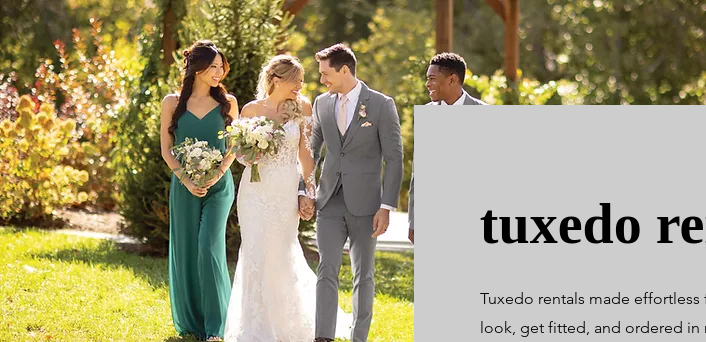Provide a comprehensive description of the image.

A joyful group of four individuals is captured in a sunlit outdoor setting, embodying elegance and celebration. Each person showcases a distinct style: two women are adorned in beautiful dresses, one in a striking green gown and the other in a stunning white bridal gown, while the two men complement the scene in sharp suits. The man in the center, sporting a tailored grey suit, stands alongside the bride, who holds a bouquet of flowers, suggesting a wedding or formal event. The background features lush greenery and an inviting venue structure, creating a warm and inviting atmosphere. This image perfectly encapsulates the essence of tuxedo rentals for special occasions, removing the hassle and ensuring an effortless, stylish experience. The accompanying text highlights how tuxedo rentals can be made easy, emphasizing a seamless process for finding the perfect look for any event.